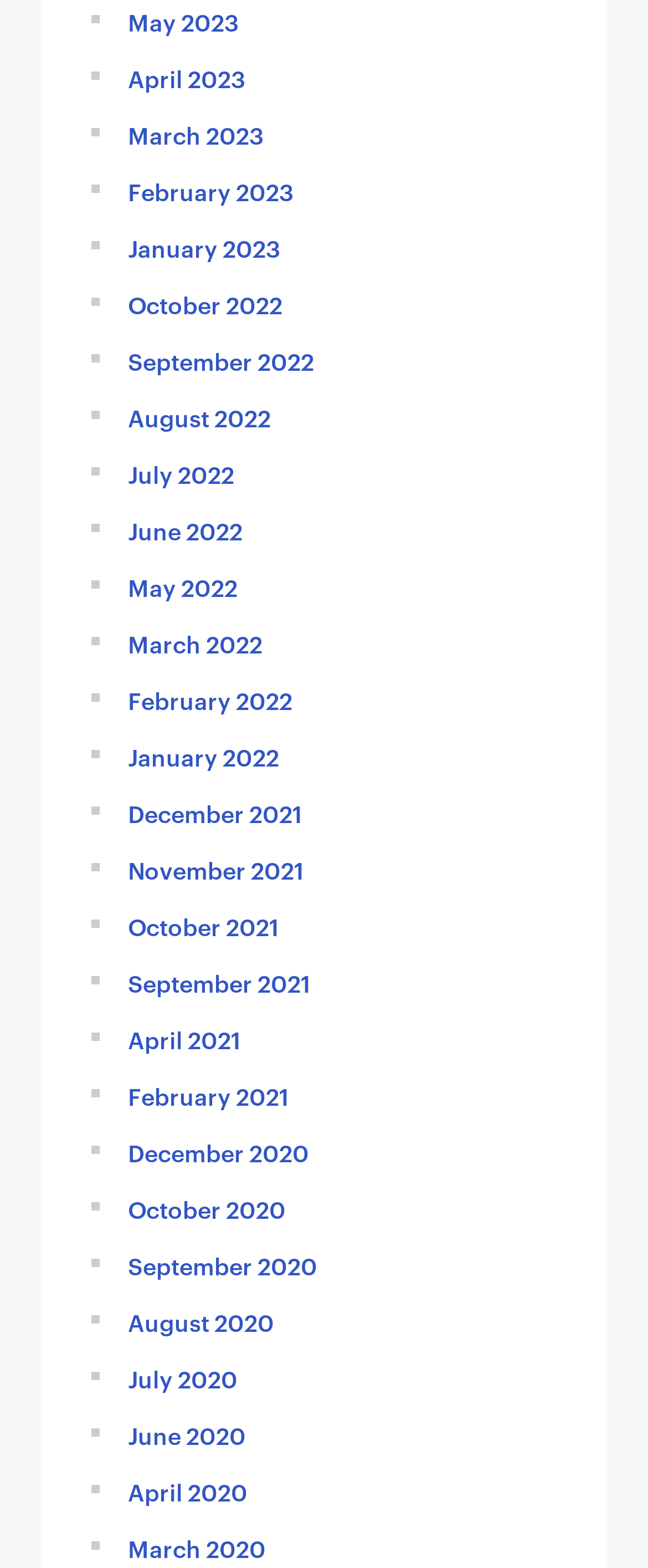Is there a link for March 2021?
Please give a detailed and elaborate explanation in response to the question.

I can search the list of links and find that there is no link with the text 'March 2021'.